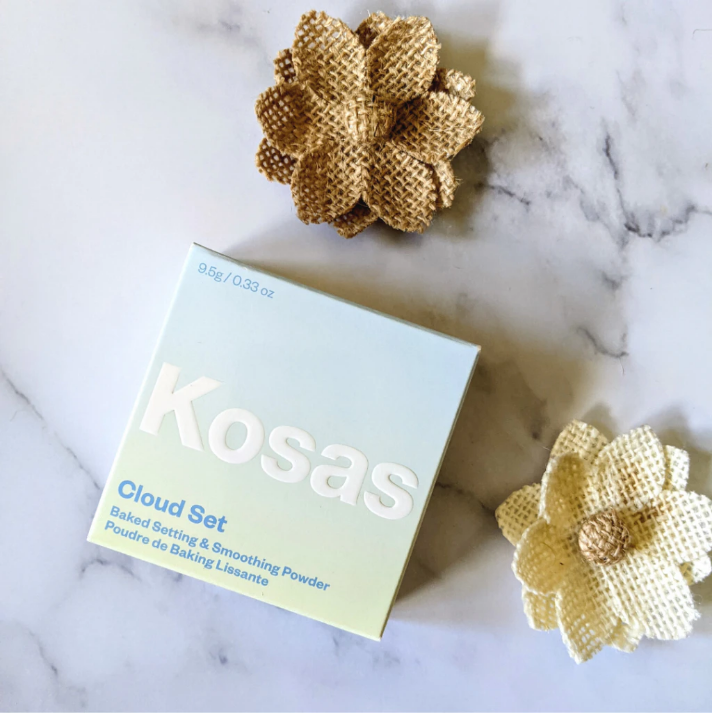Please give a succinct answer using a single word or phrase:
What is the purpose of the 'Cloud Set' product?

Baked setting and smoothing powder